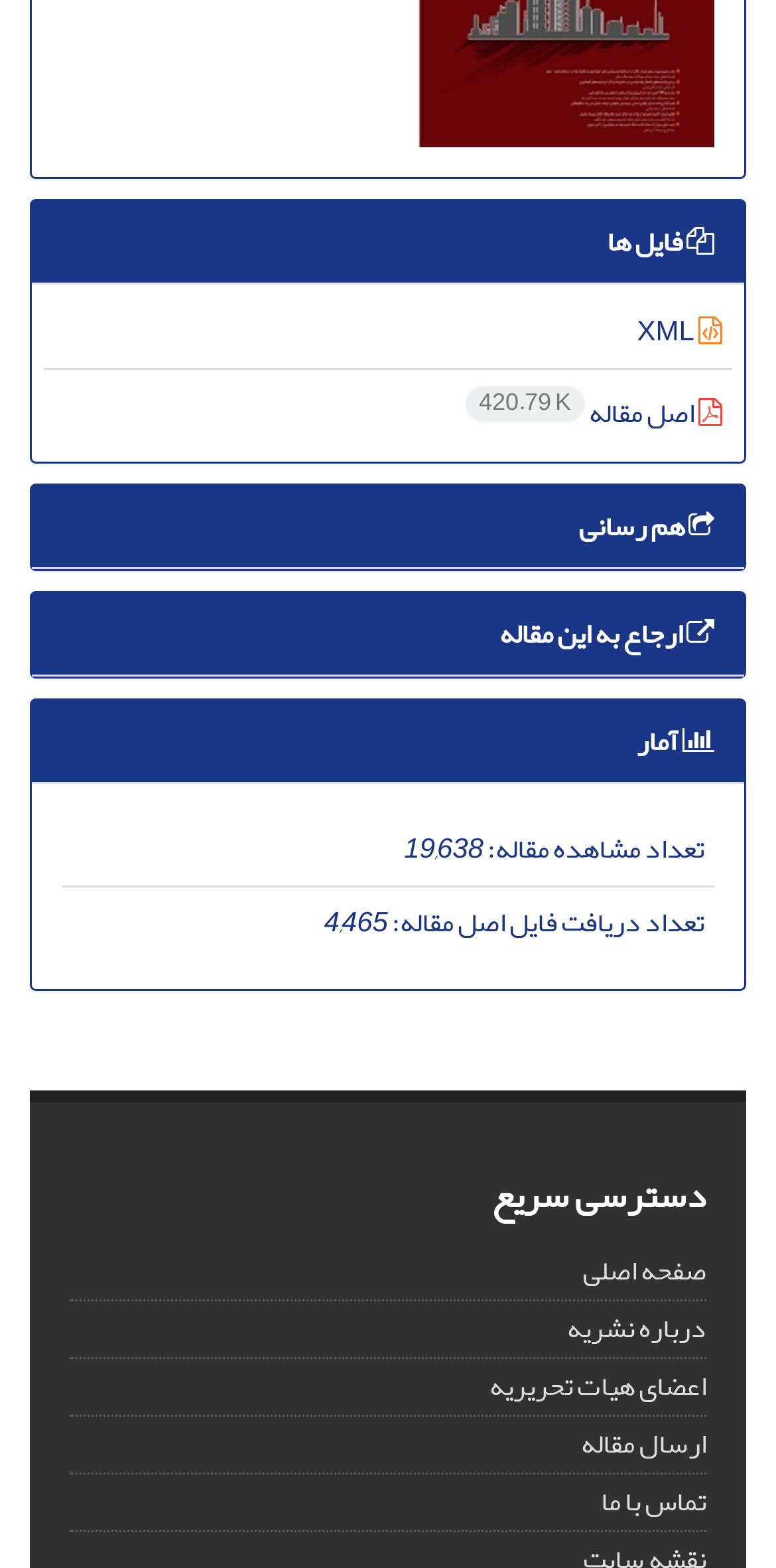Identify the bounding box coordinates of the clickable region to carry out the given instruction: "submit a new article".

[0.749, 0.903, 0.91, 0.937]